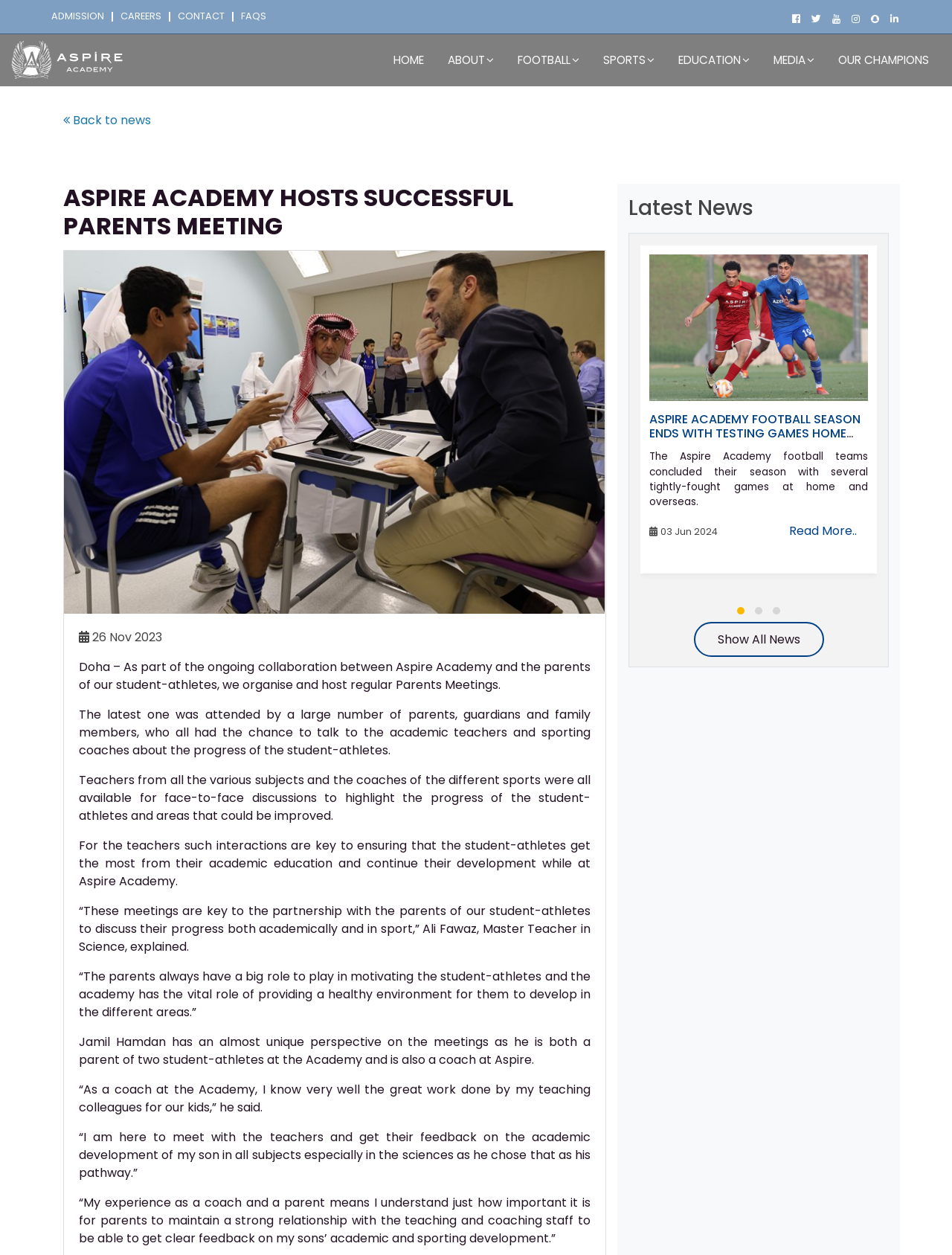Identify the bounding box coordinates of the clickable region necessary to fulfill the following instruction: "Click the HOME button". The bounding box coordinates should be four float numbers between 0 and 1, i.e., [left, top, right, bottom].

[0.401, 0.027, 0.458, 0.069]